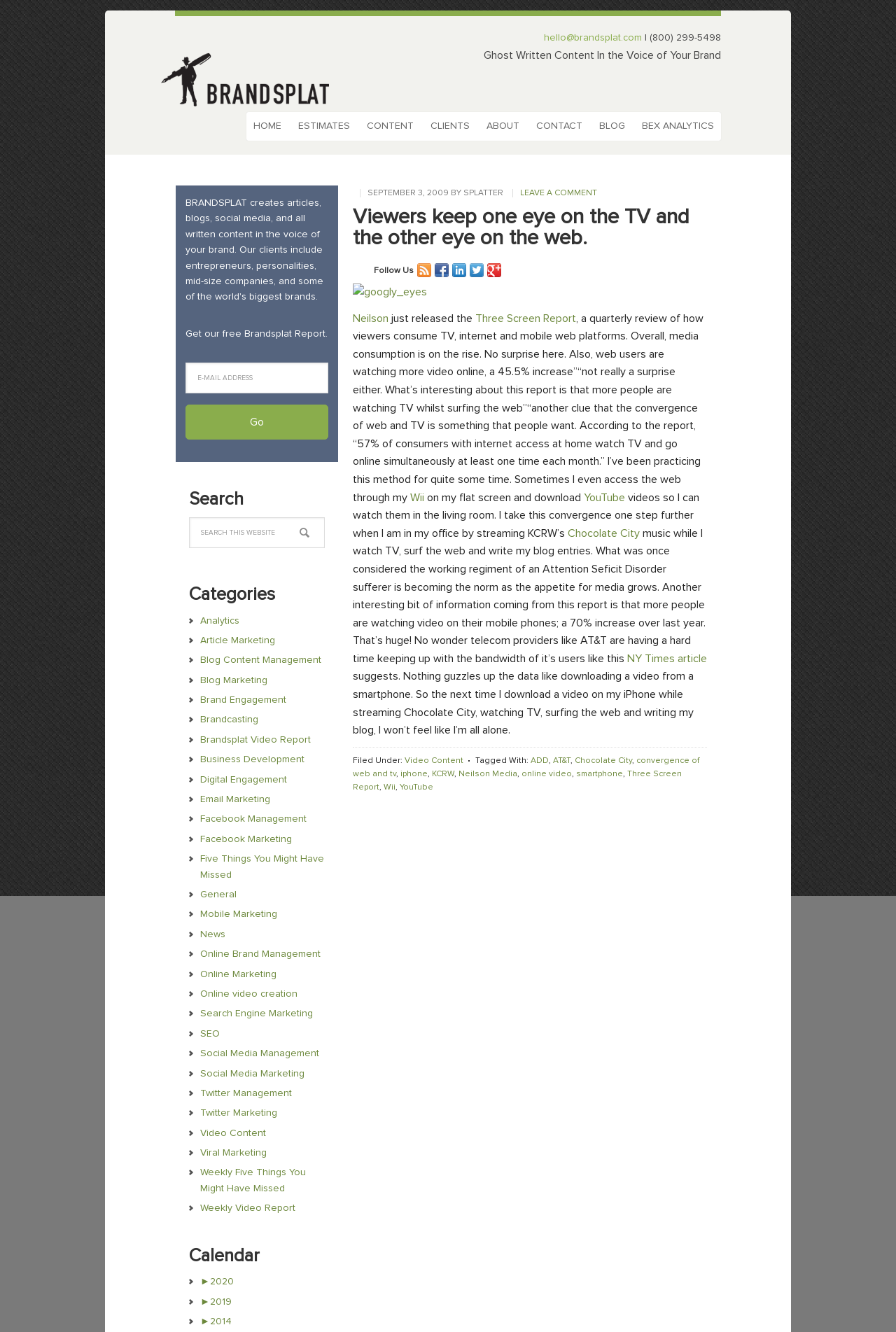Please provide a comprehensive response to the question below by analyzing the image: 
What is the name of the company?

The name of the company can be found in the top-left corner of the webpage, where it says 'ADD Archives - Brandsplat'.